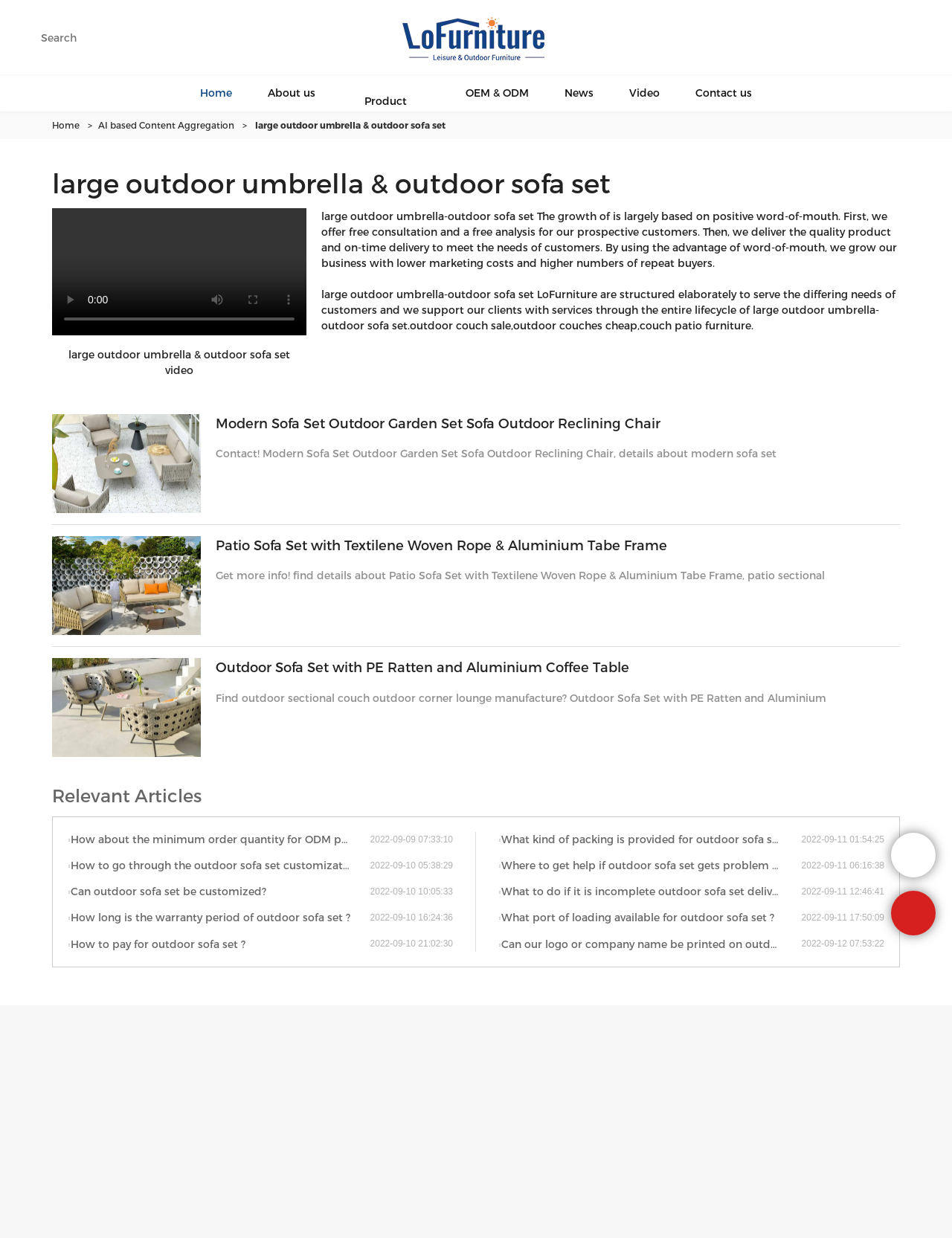What is the purpose of the video on the webpage?
Utilize the image to construct a detailed and well-explained answer.

Although the video is not playable due to the disabled buttons, it is likely that the video is intended to showcase the product, possibly demonstrating its features and benefits, or providing a tutorial on how to use it.